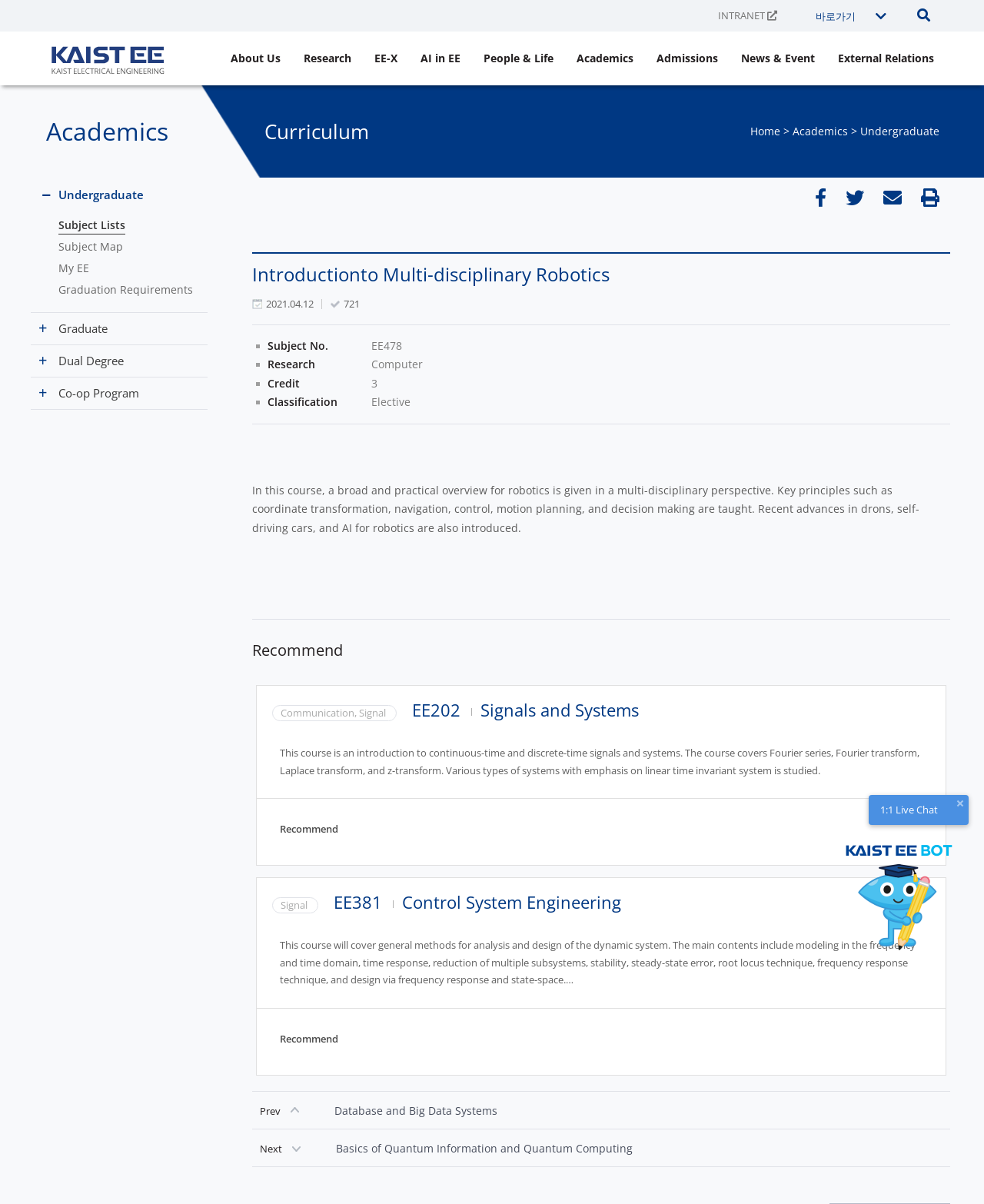Could you highlight the region that needs to be clicked to execute the instruction: "Go to Academics"?

[0.586, 0.029, 0.644, 0.068]